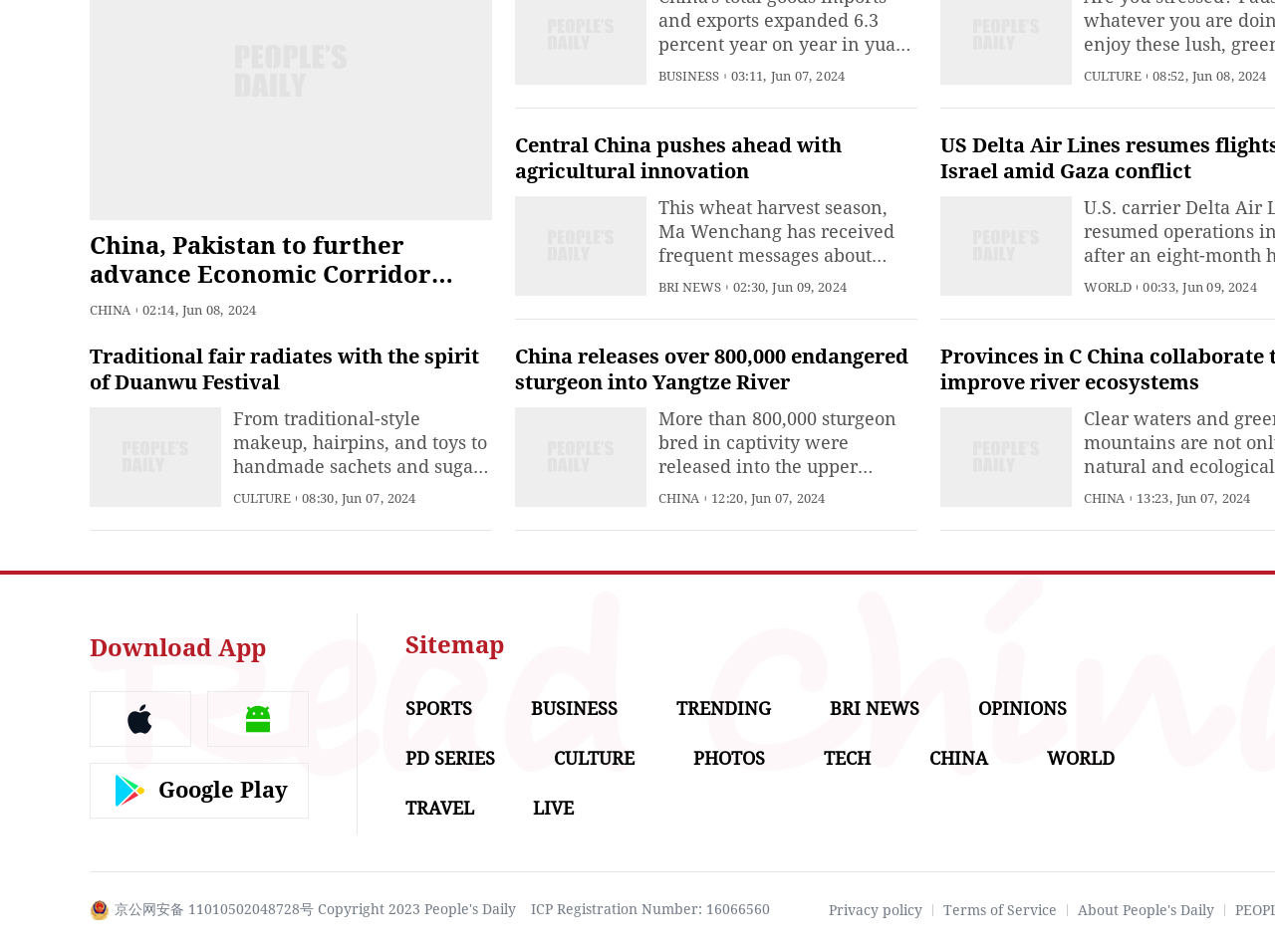Determine the bounding box coordinates for the area that needs to be clicked to fulfill this task: "Check the CULTURE section". The coordinates must be given as four float numbers between 0 and 1, i.e., [left, top, right, bottom].

[0.85, 0.072, 0.895, 0.087]